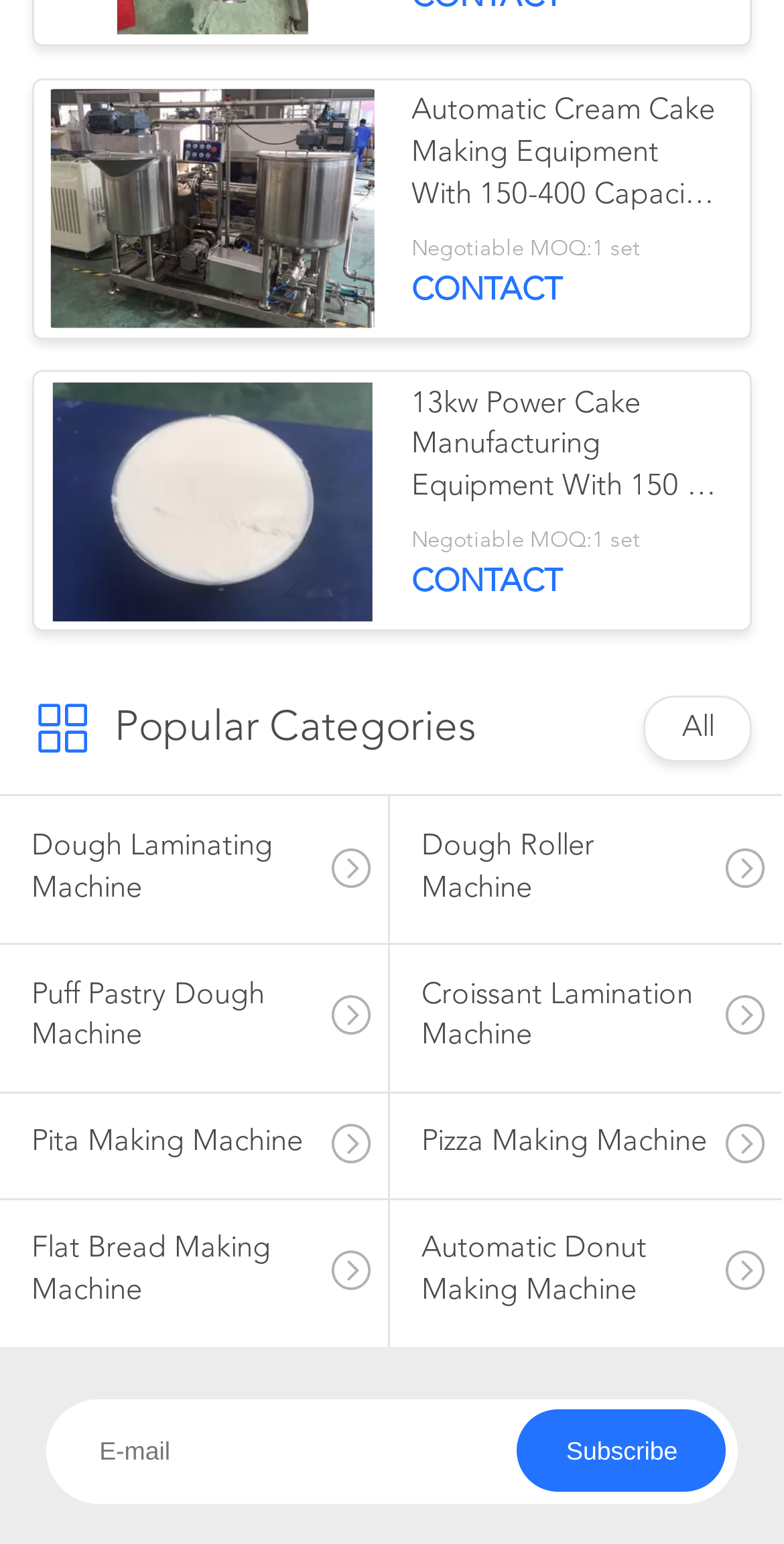Please identify the bounding box coordinates of the element's region that needs to be clicked to fulfill the following instruction: "Enter email address". The bounding box coordinates should consist of four float numbers between 0 and 1, i.e., [left, top, right, bottom].

[0.06, 0.906, 0.94, 0.973]